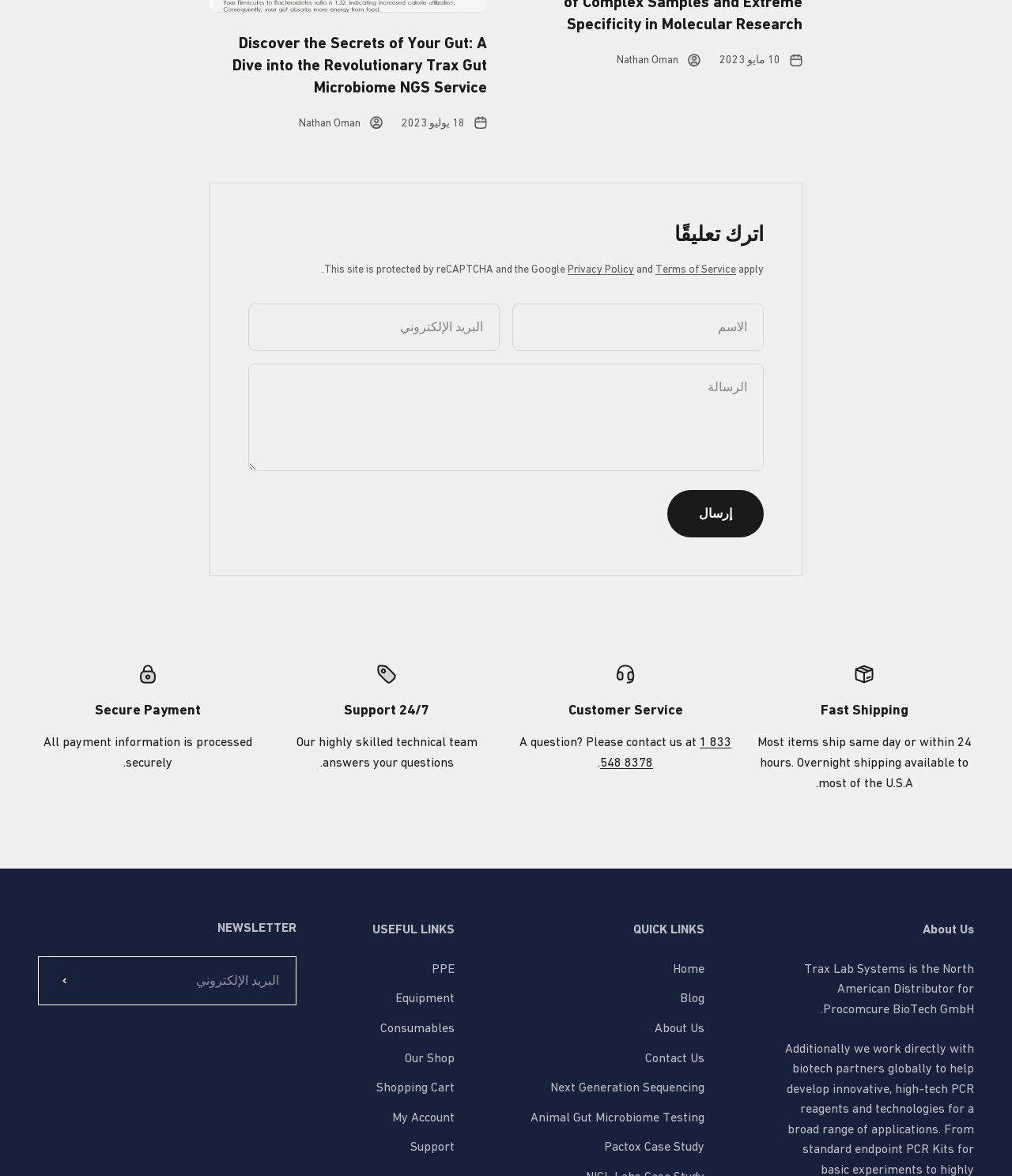Identify the bounding box for the UI element described as: "Privacy Policy". The coordinates should be four float numbers between 0 and 1, i.e., [left, top, right, bottom].

[0.561, 0.223, 0.627, 0.234]